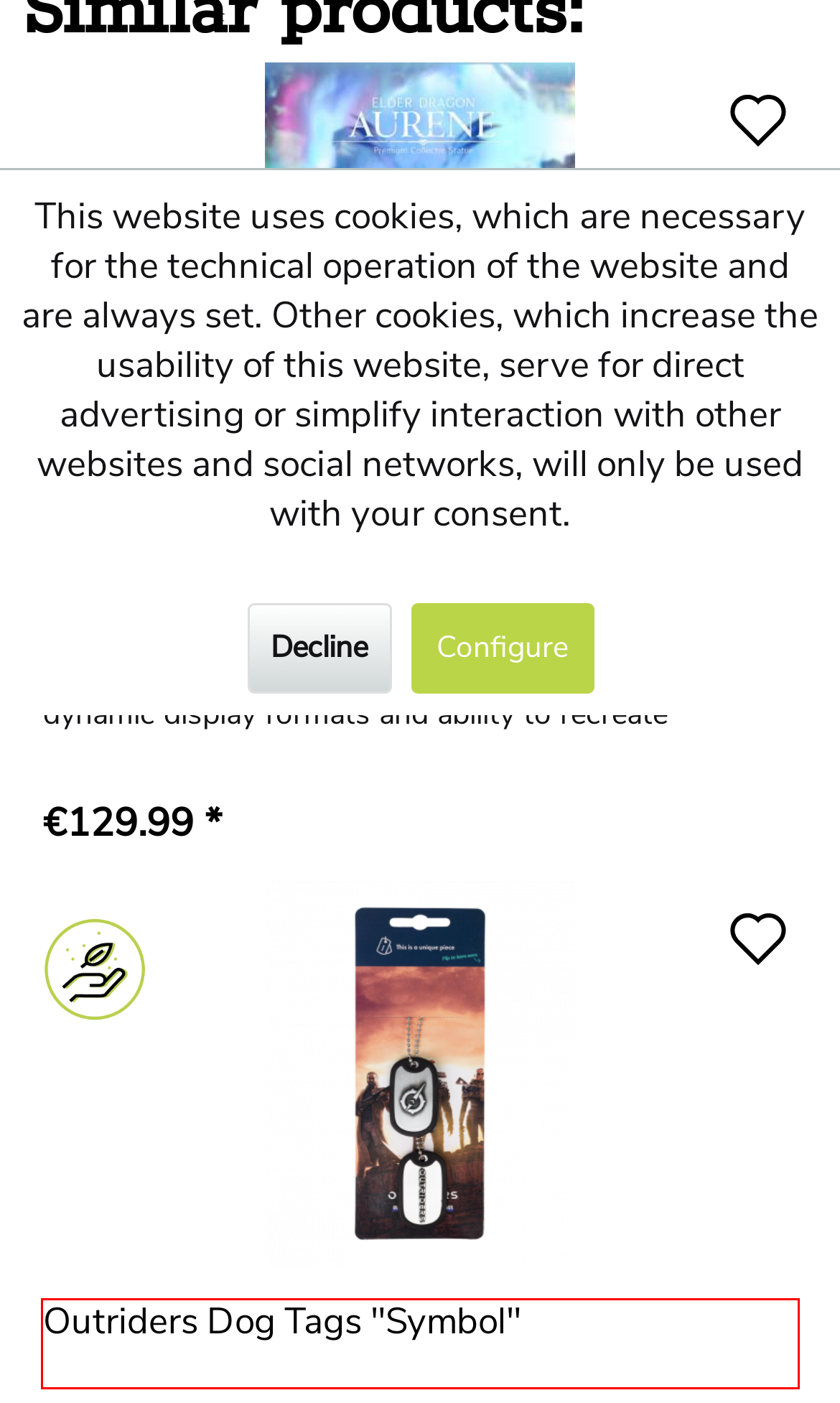Review the screenshot of a webpage containing a red bounding box around an element. Select the description that best matches the new webpage after clicking the highlighted element. The options are:
A. Living | After the Credits
B. Outriders Bottle Opener "Symbol" | Keychains | Accessories | After the Credits
C. Registration | After the Credits
D. Guild Wars 2 Statue "Aurene" | After the Credits
E. Outriders Dog Tags "Symbol" | Necklaces | Accessories | After the Credits
F. Sustainability | After the Credits
G. Wish list | After the Credits
H. Collectibles | After the Credits

E